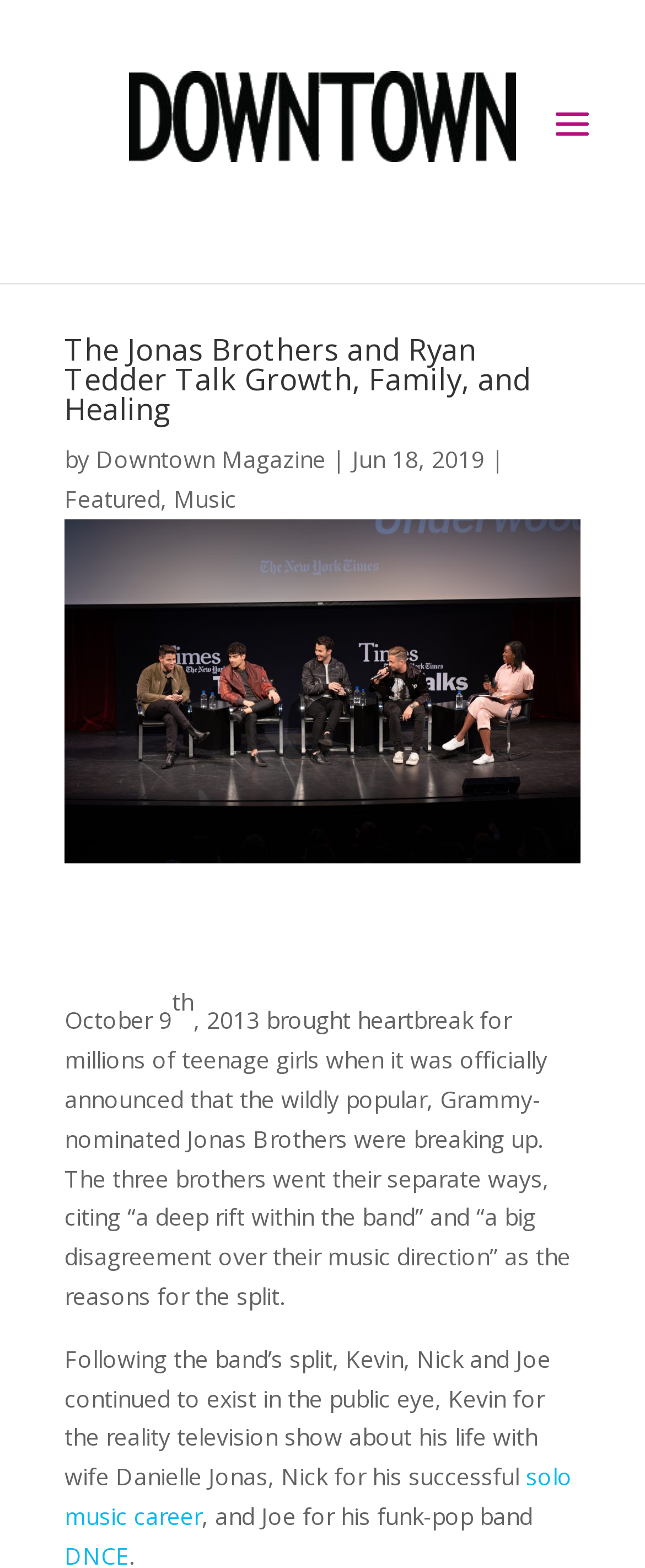Please analyze the image and provide a thorough answer to the question:
Who is the person mentioned as collaborating with the Jonas Brothers?

I found the name by looking at the title of the article, which mentions 'The Jonas Brothers and Ryan Tedder Talk Growth, Family, and Healing'.